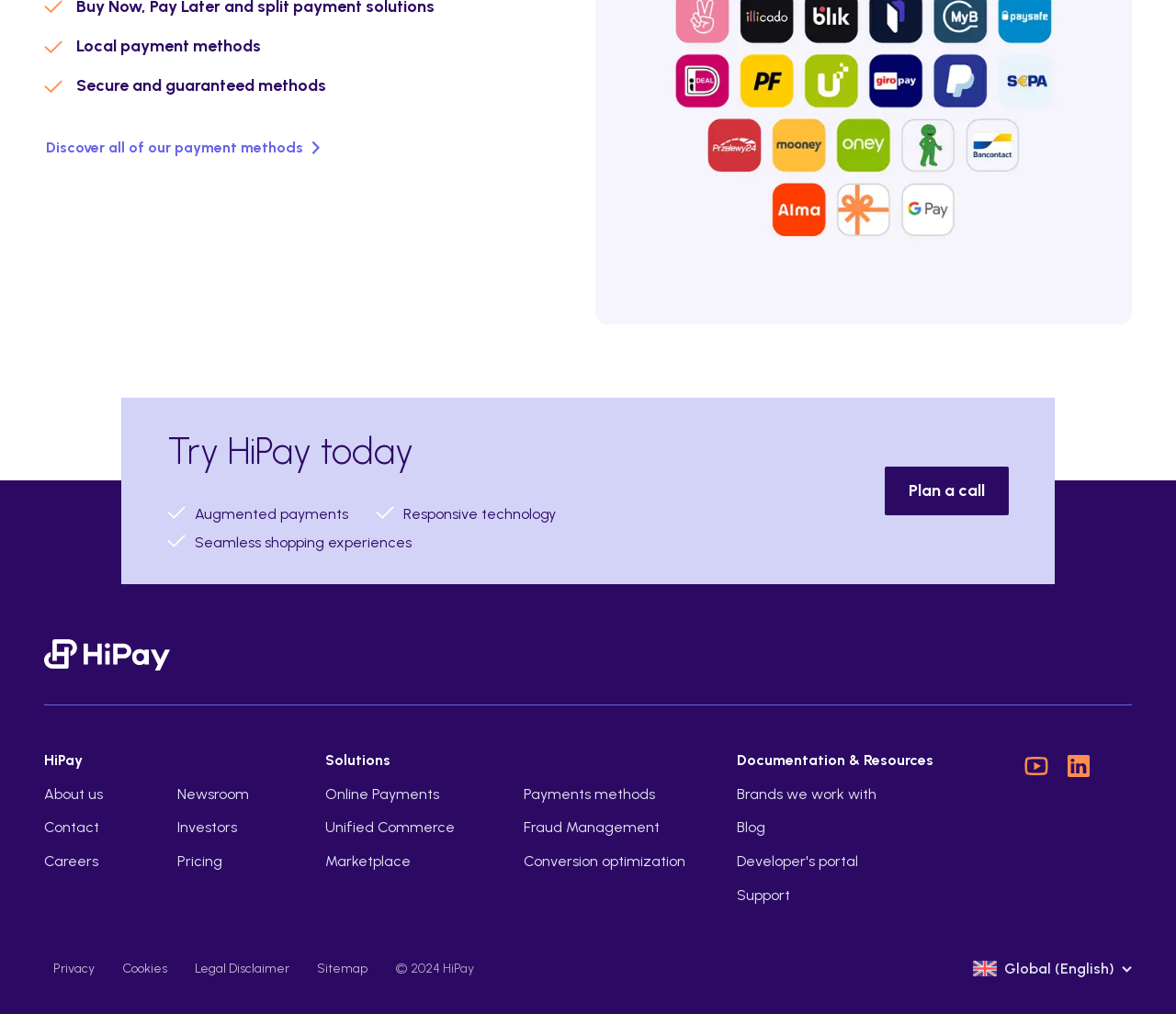Identify the coordinates of the bounding box for the element described below: "How To Play". Return the coordinates as four float numbers between 0 and 1: [left, top, right, bottom].

None